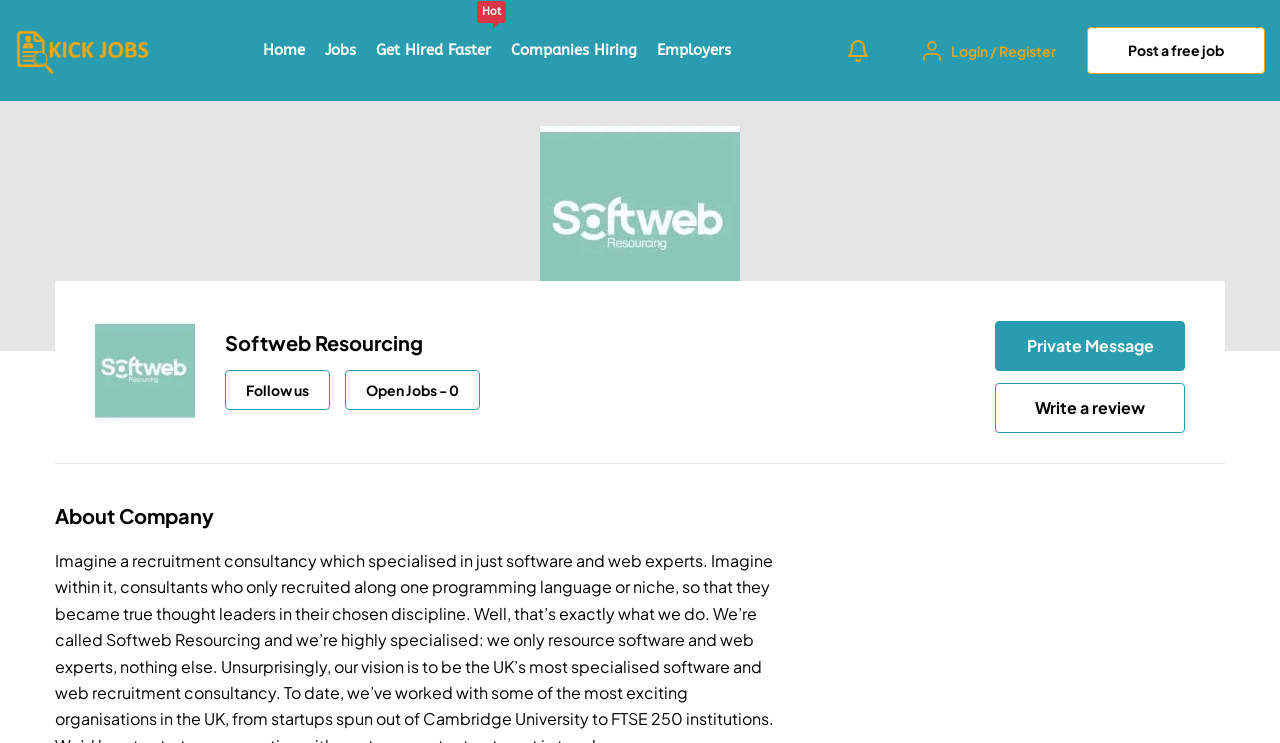How many social media links are there?
Using the image as a reference, answer with just one word or a short phrase.

1